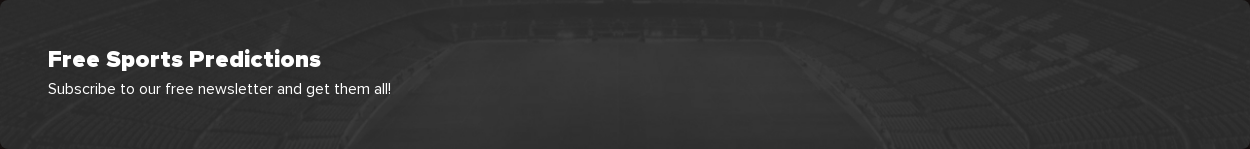What is the purpose of the newsletter?
Please ensure your answer is as detailed and informative as possible.

The invitation on the banner says 'Subscribe to our free newsletter and get them all!', implying that the purpose of the newsletter is to provide exclusive insights and predictions to the subscribers.